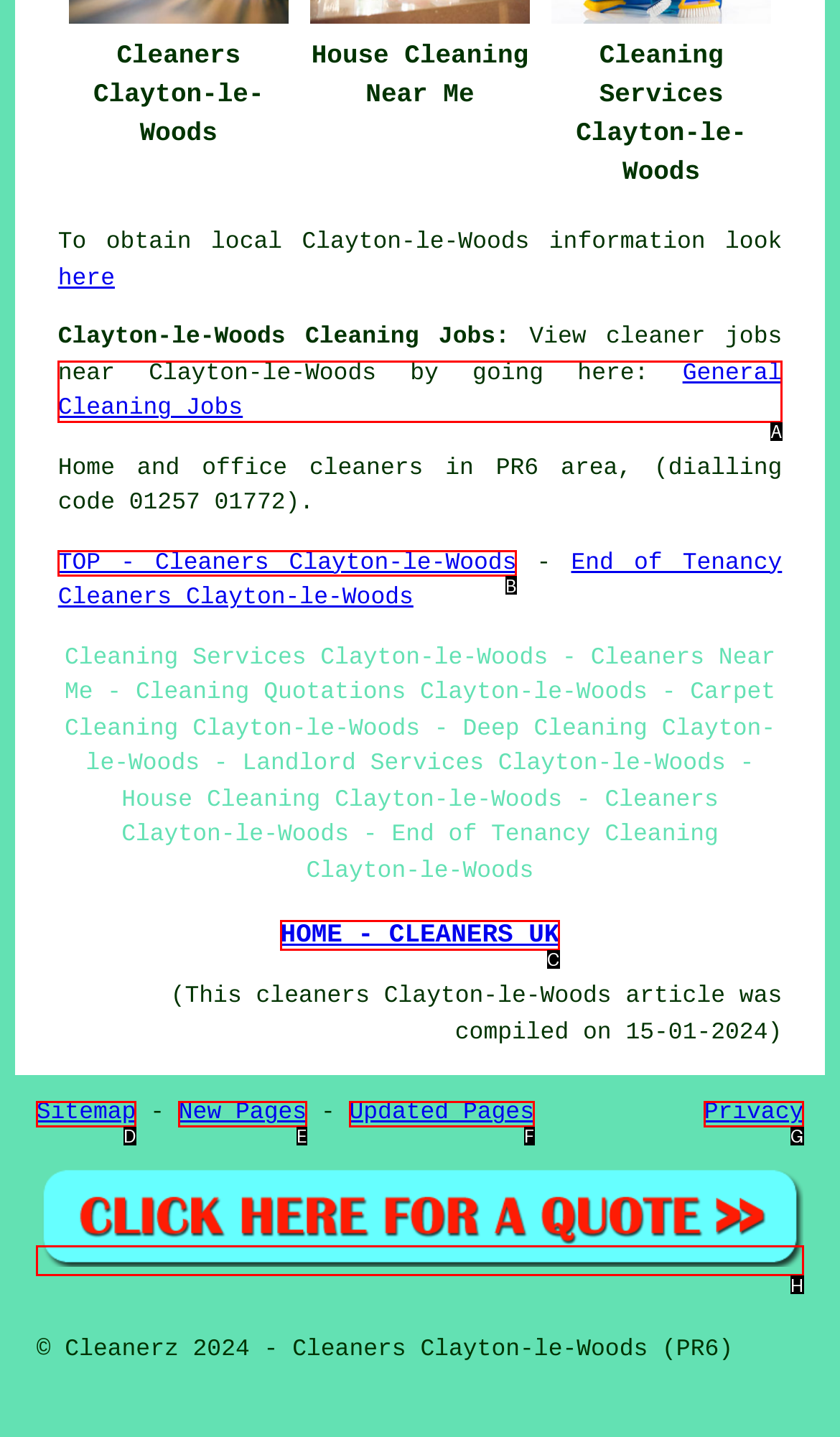Look at the description: General Cleaning Jobs
Determine the letter of the matching UI element from the given choices.

A